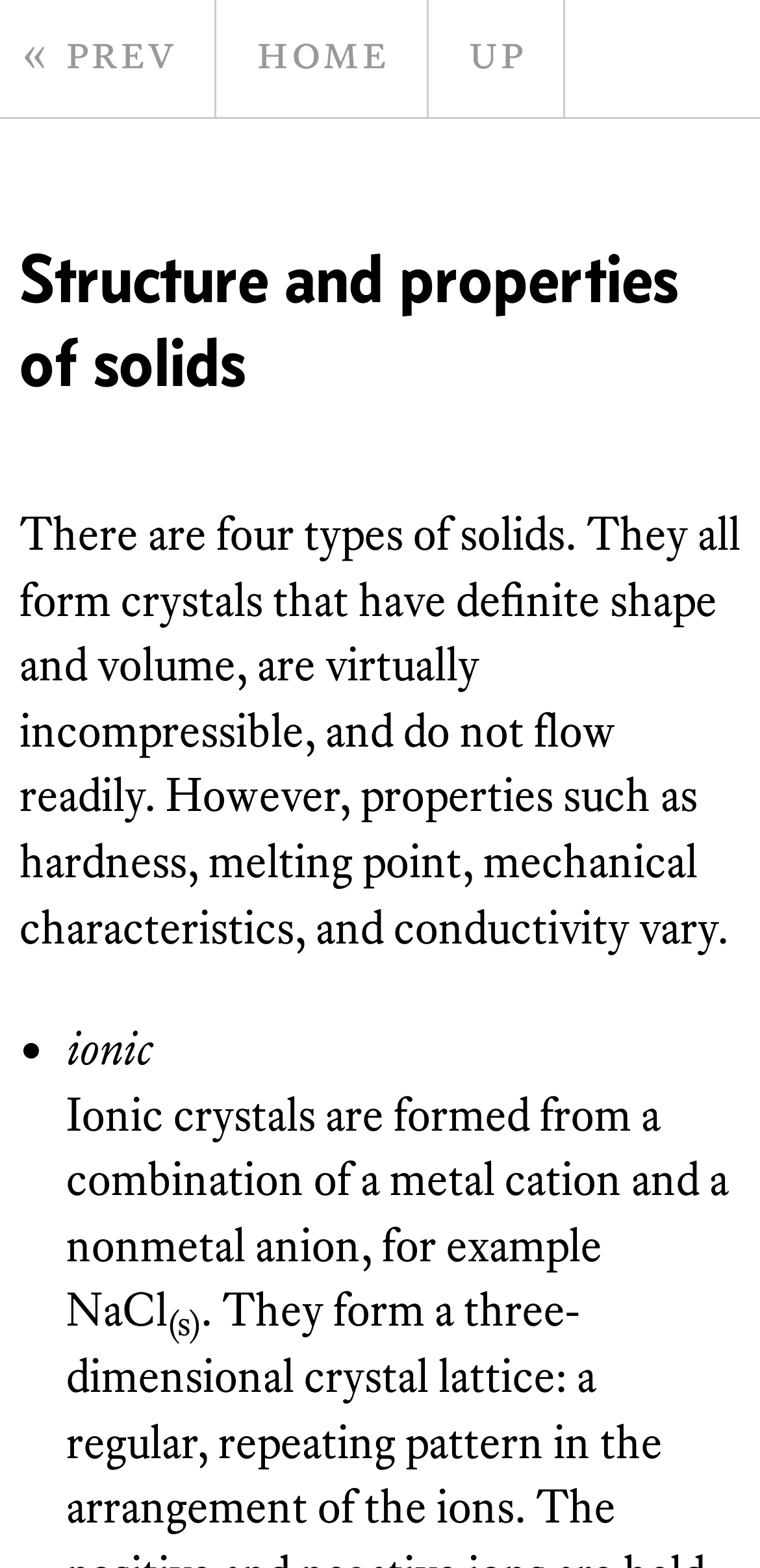Please study the image and answer the question comprehensively:
What is the state of NaCl in the example?

The webpage mentions '(s)' in subscript, which is an abbreviation for 'solid', indicating that NaCl is in its solid state in the example.